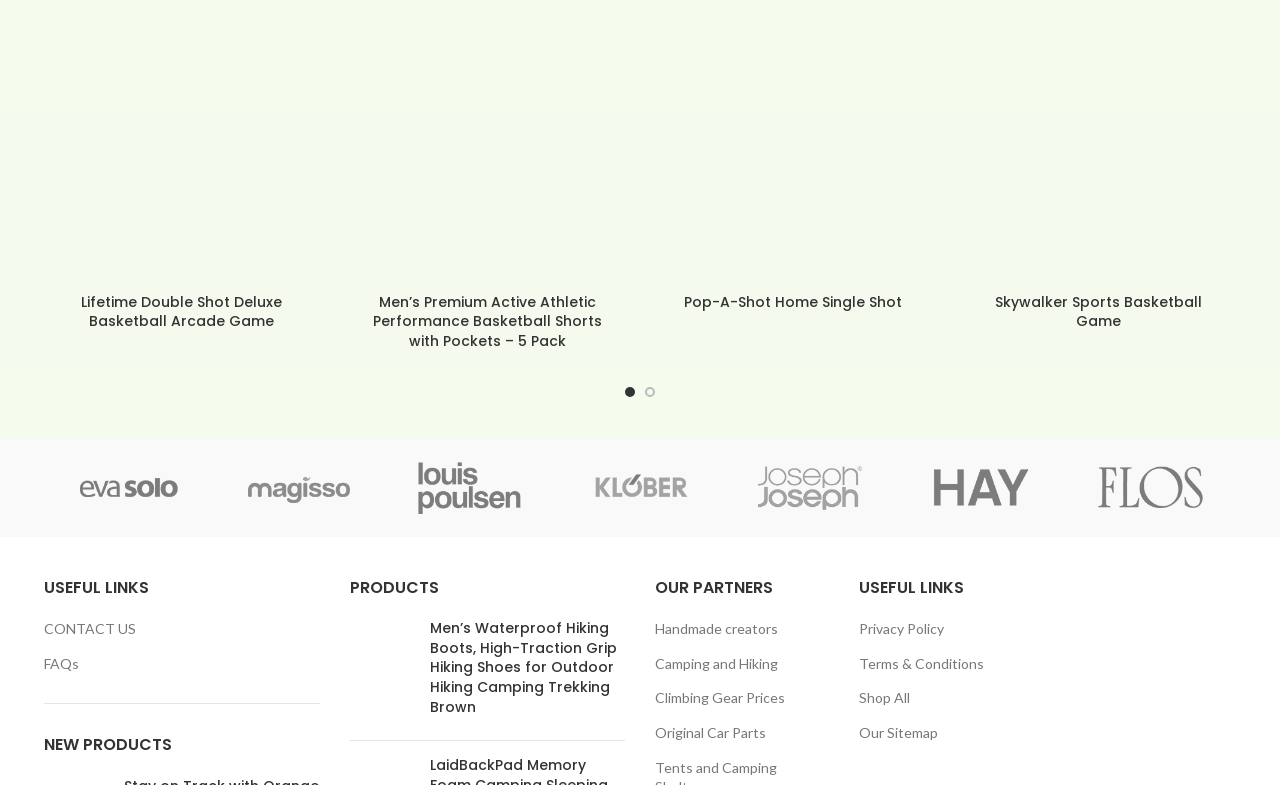Please find the bounding box for the UI component described as follows: "Pop-A-Shot Home Single Shot".

[0.534, 0.371, 0.704, 0.397]